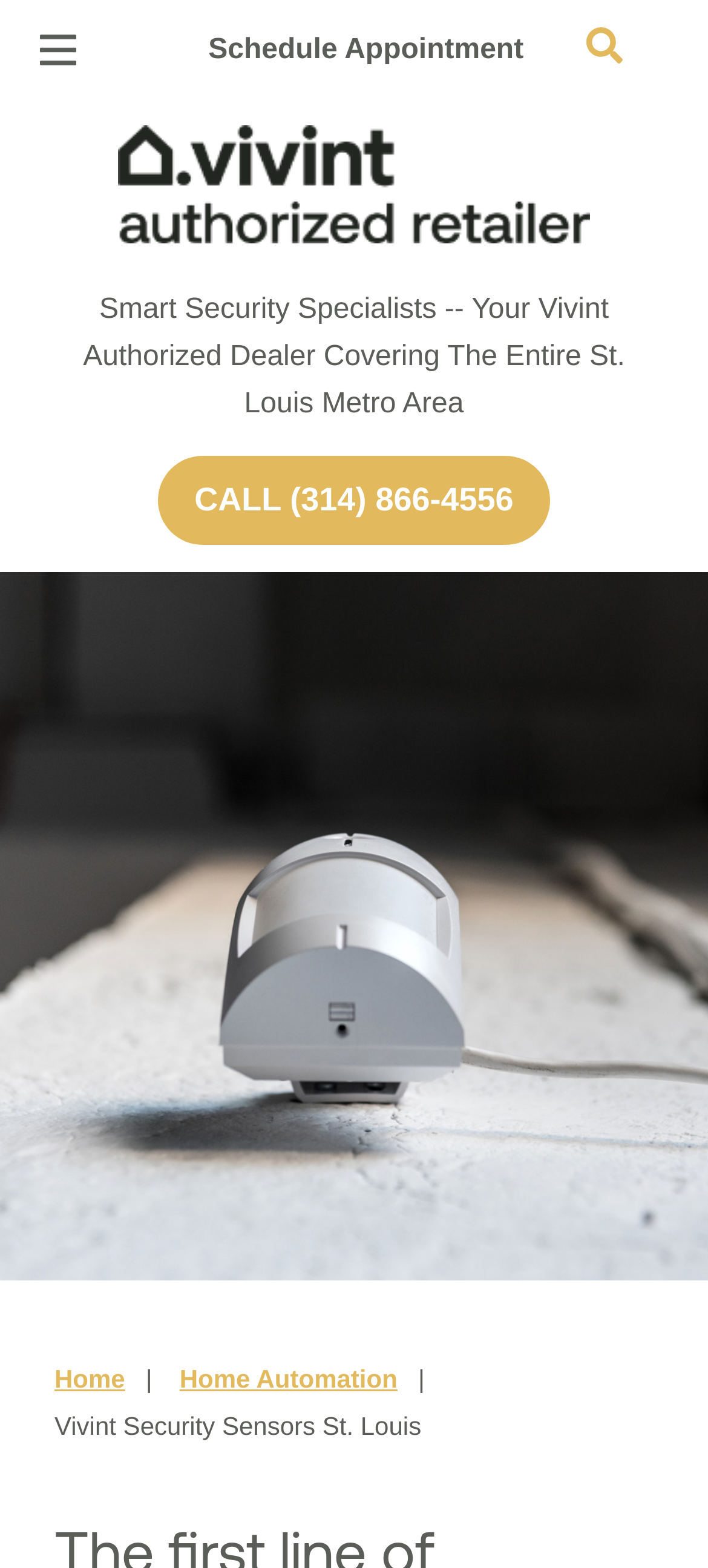What is the phone number?
Answer the question using a single word or phrase, according to the image.

(314) 866-4556